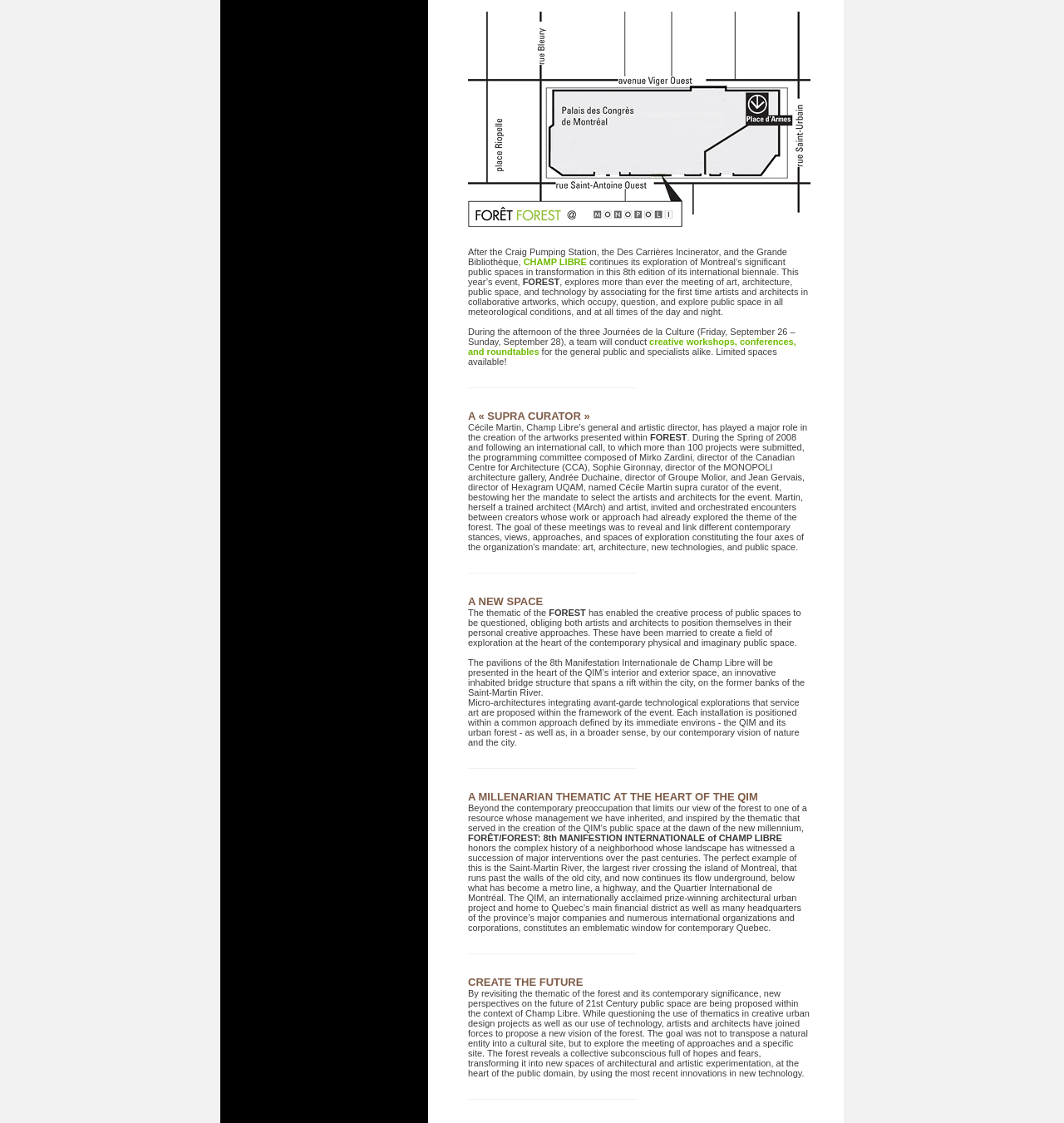Given the element description, predict the bounding box coordinates in the format (top-left x, top-left y, bottom-right x, bottom-right y), using floating point numbers between 0 and 1: creative workshops, conferences, and roundtables

[0.44, 0.3, 0.748, 0.318]